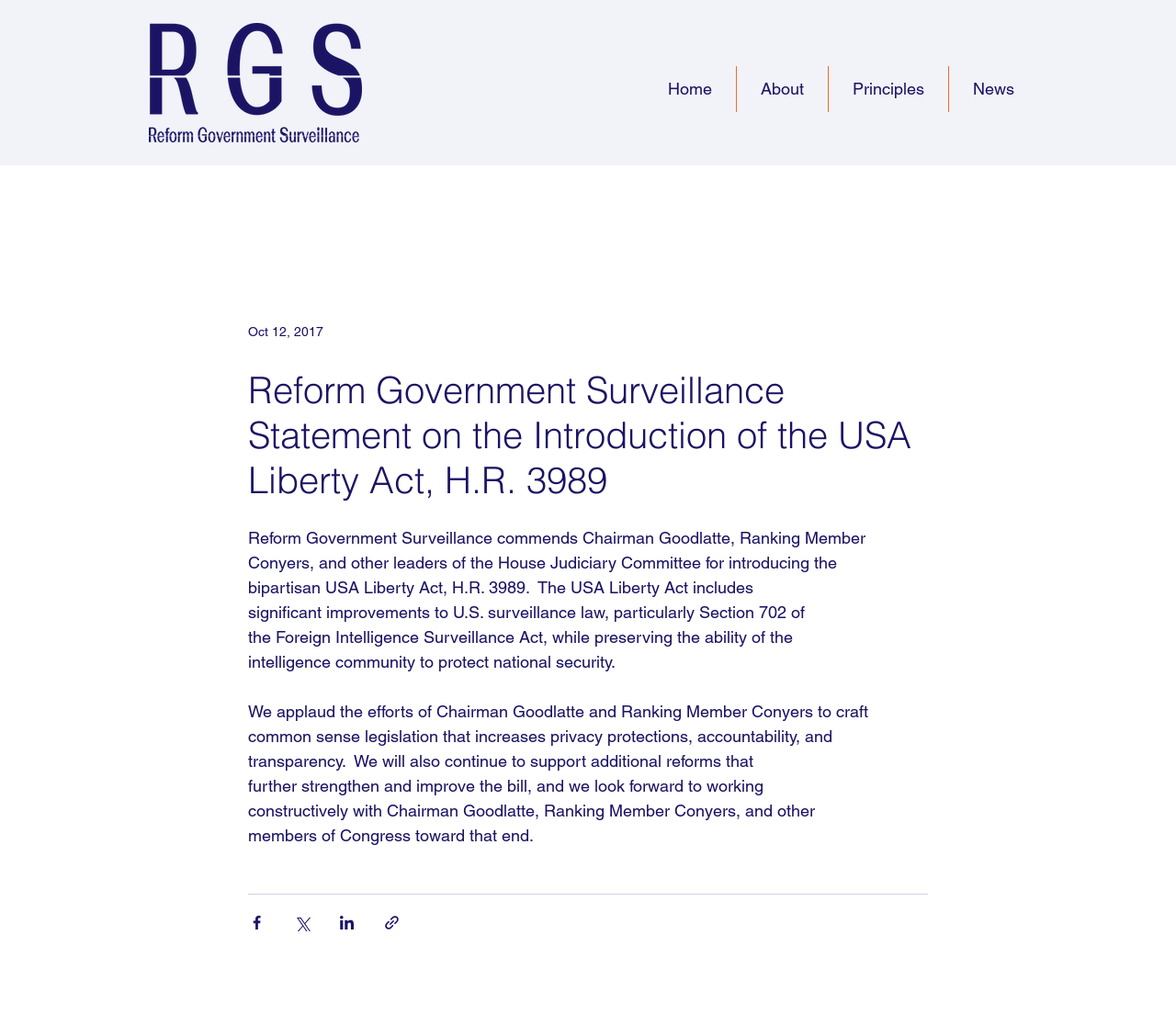Please specify the bounding box coordinates of the area that should be clicked to accomplish the following instruction: "Click the Home link". The coordinates should consist of four float numbers between 0 and 1, i.e., [left, top, right, bottom].

[0.547, 0.065, 0.626, 0.109]